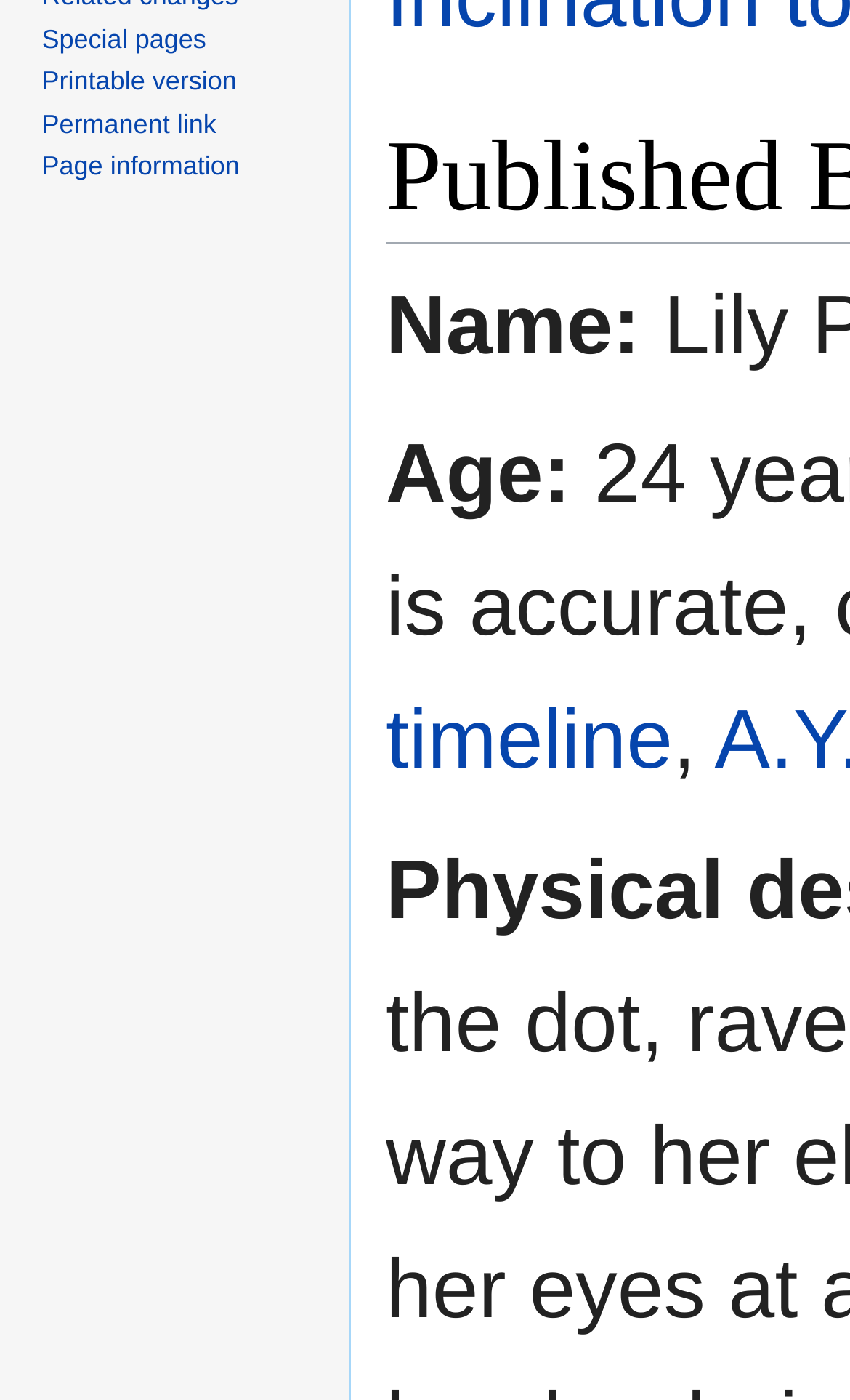Find the bounding box of the web element that fits this description: "Page information".

[0.049, 0.108, 0.282, 0.129]